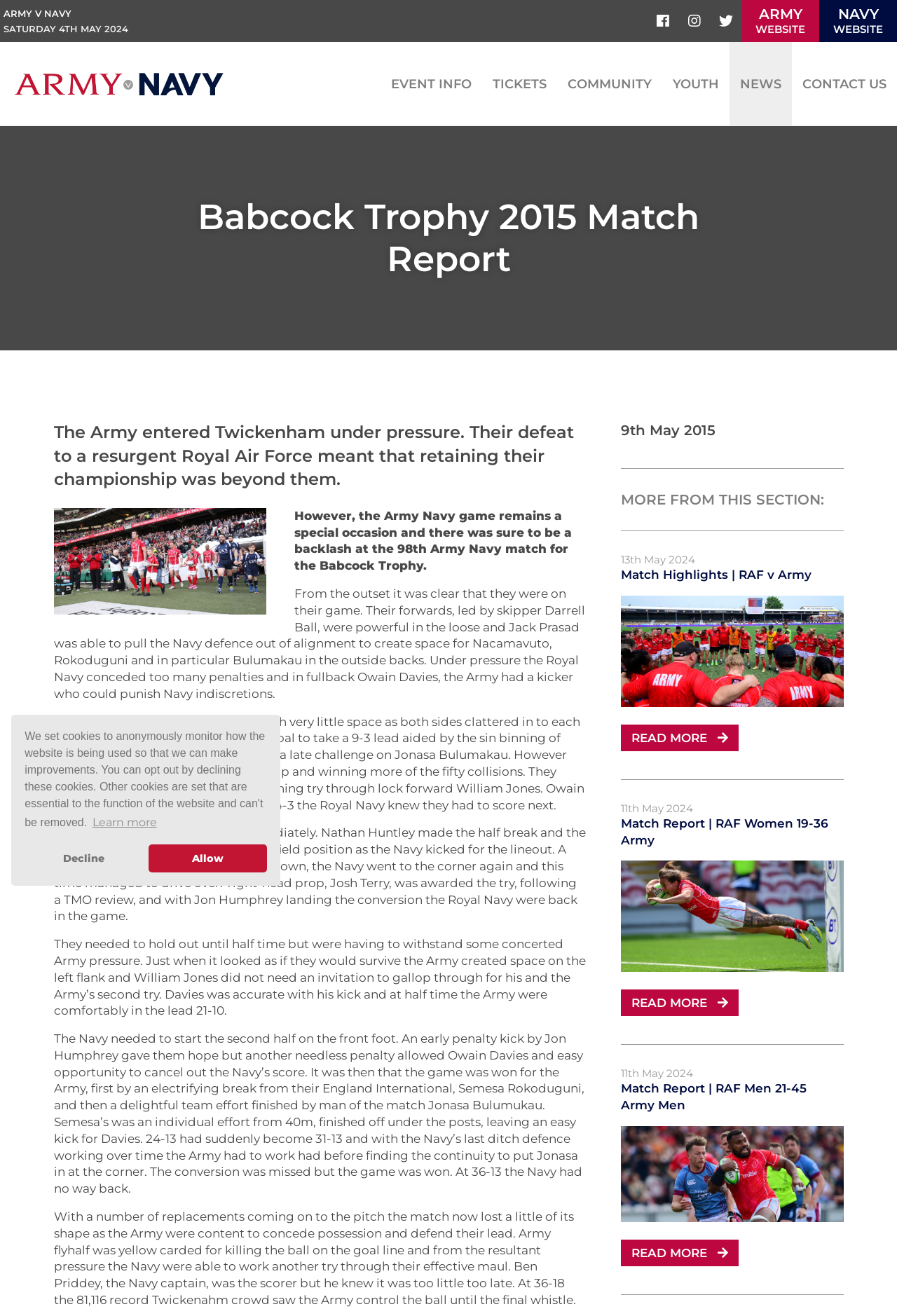Find the bounding box of the element with the following description: "News". The coordinates must be four float numbers between 0 and 1, formatted as [left, top, right, bottom].

[0.813, 0.032, 0.883, 0.096]